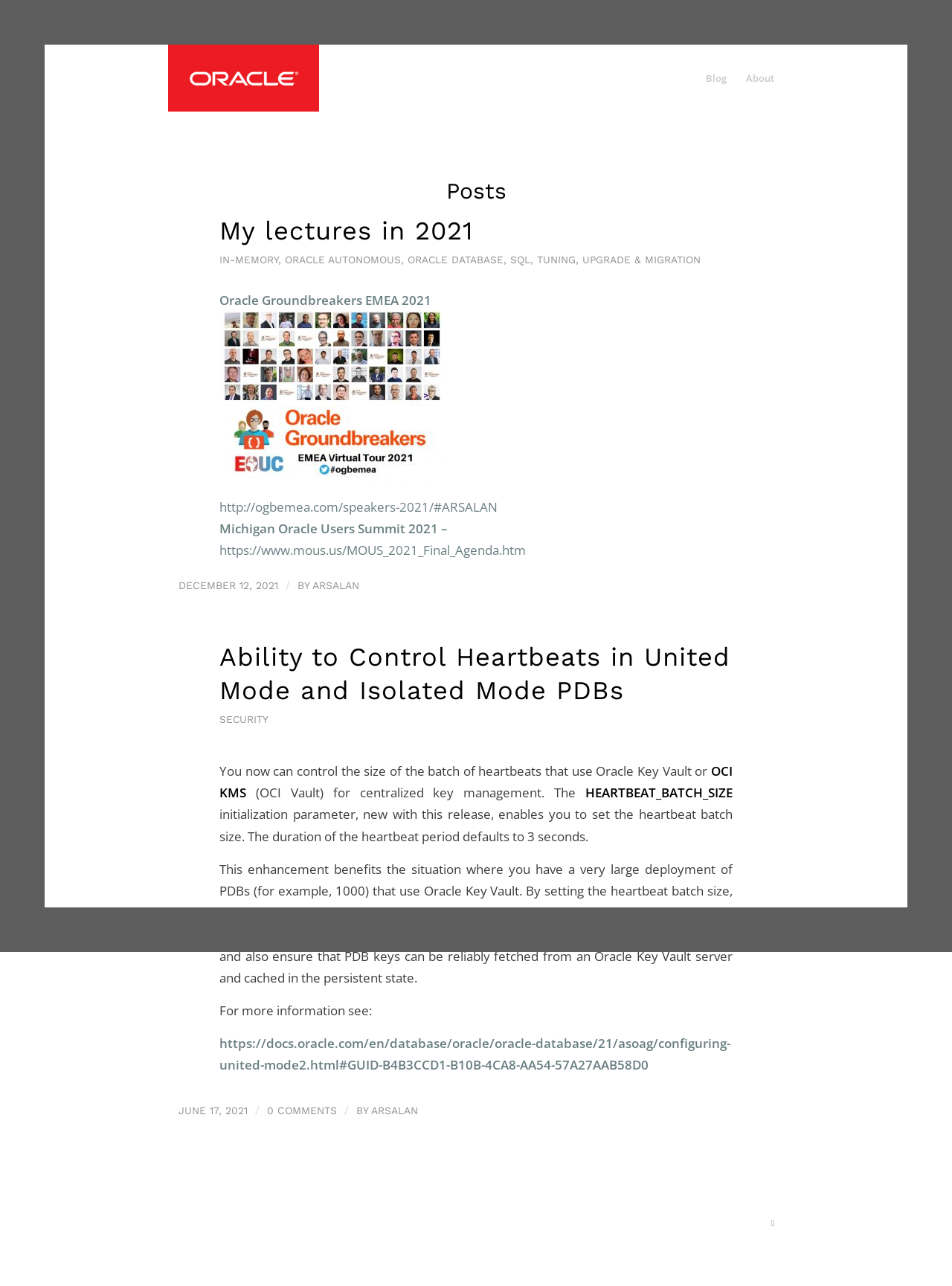Provide a brief response to the question below using a single word or phrase: 
What is the topic of the second post?

Ability to Control Heartbeats